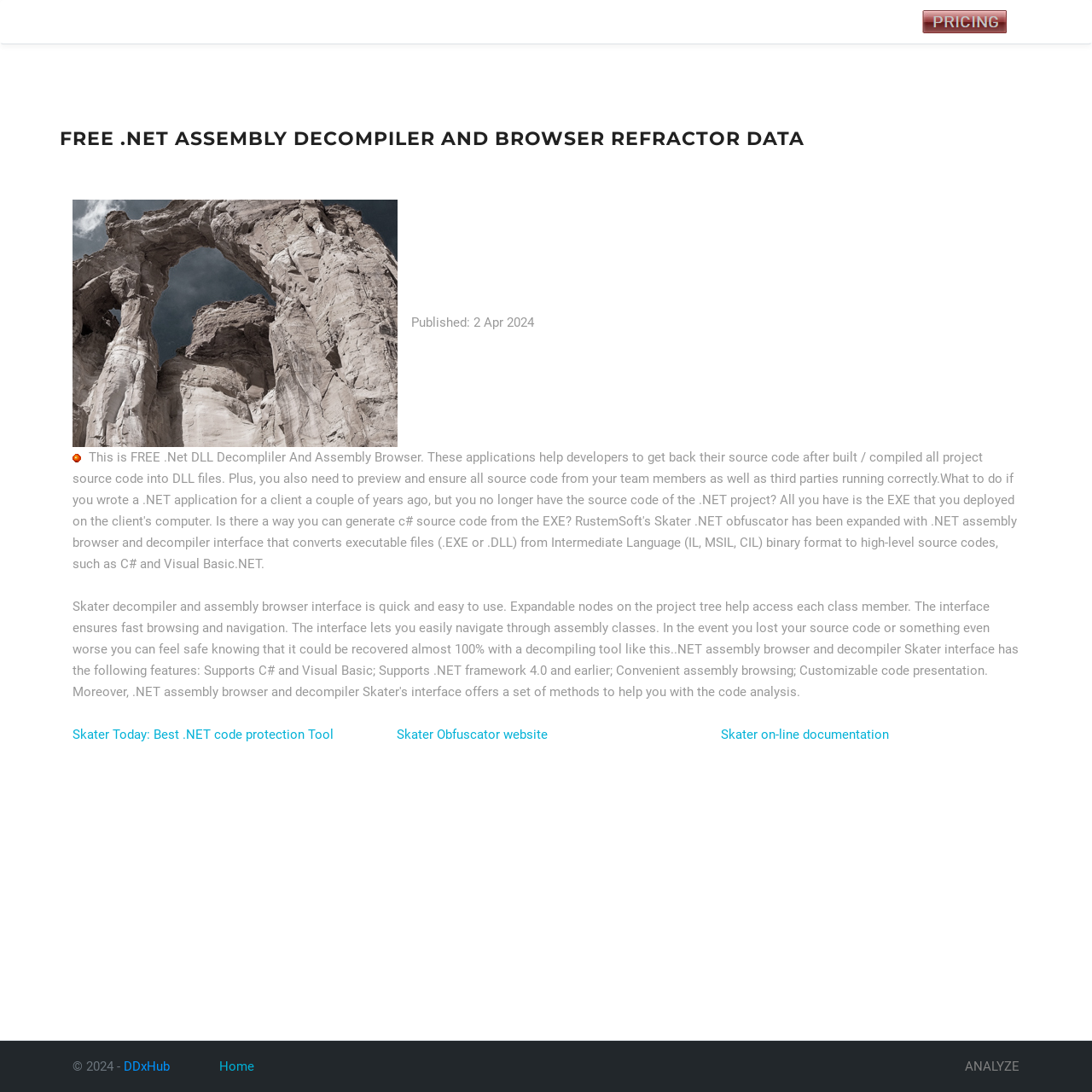Describe the webpage in detail, including text, images, and layout.

The webpage is titled "Differential Diagnosis Tool" and has a prominent link to "DDxHub" at the top left corner. Below this link, there are three static text elements: "Tests", "Symptoms", and "Analyze", which are aligned horizontally and situated near the top of the page.

To the right of these text elements, there is a layout table with a single row and four columns. The first column is empty, while the second column contains a link to "Registered User Login". The third column is also empty, and the fourth column contains a link with an accompanying image.

Below the layout table, there is a heading that reads "FREE.NET ASSEMBLY DECOMPILER AND BROWSER REFRACTOR DATA". This heading is followed by a static text element that displays the publication date "2 Apr 2024".

On the left side of the page, there are three images stacked vertically, with the topmost image being a small icon. Below these images, there are three links to external resources: "Skater Today: Best.NET code protection Tool", "Skater Obfuscator website", and "Skater on-line documentation".

At the bottom of the page, there is a content information section that contains a copyright notice "© 2024 -" followed by a link to "DDxHub". There is also an image and a link to "Home" in this section. Finally, there is a static text element that reads "ANALYZE" at the bottom right corner of the page.